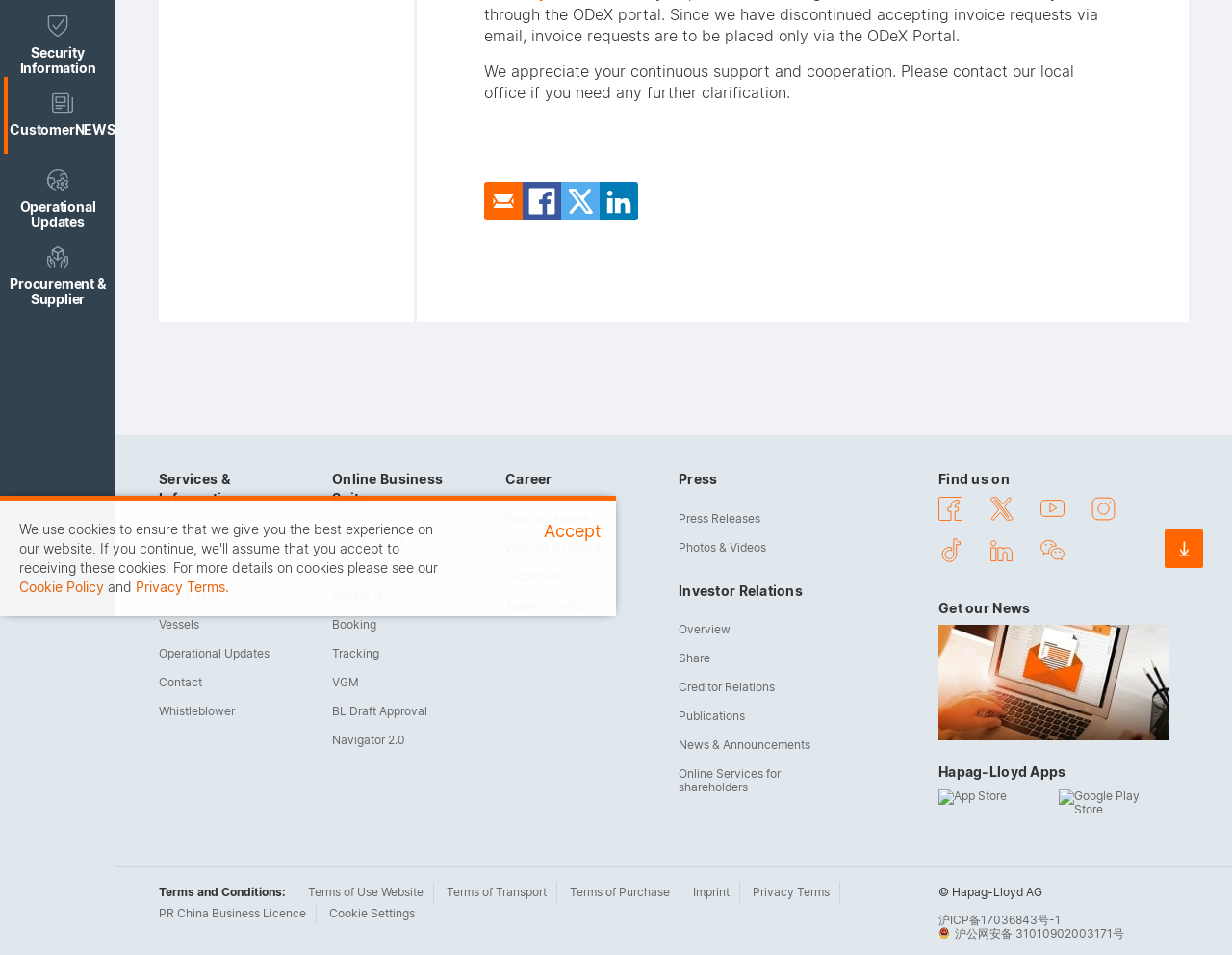Provide the bounding box coordinates for the specified HTML element described in this description: "Terms of Transport". The coordinates should be four float numbers ranging from 0 to 1, in the format [left, top, right, bottom].

[0.362, 0.926, 0.444, 0.941]